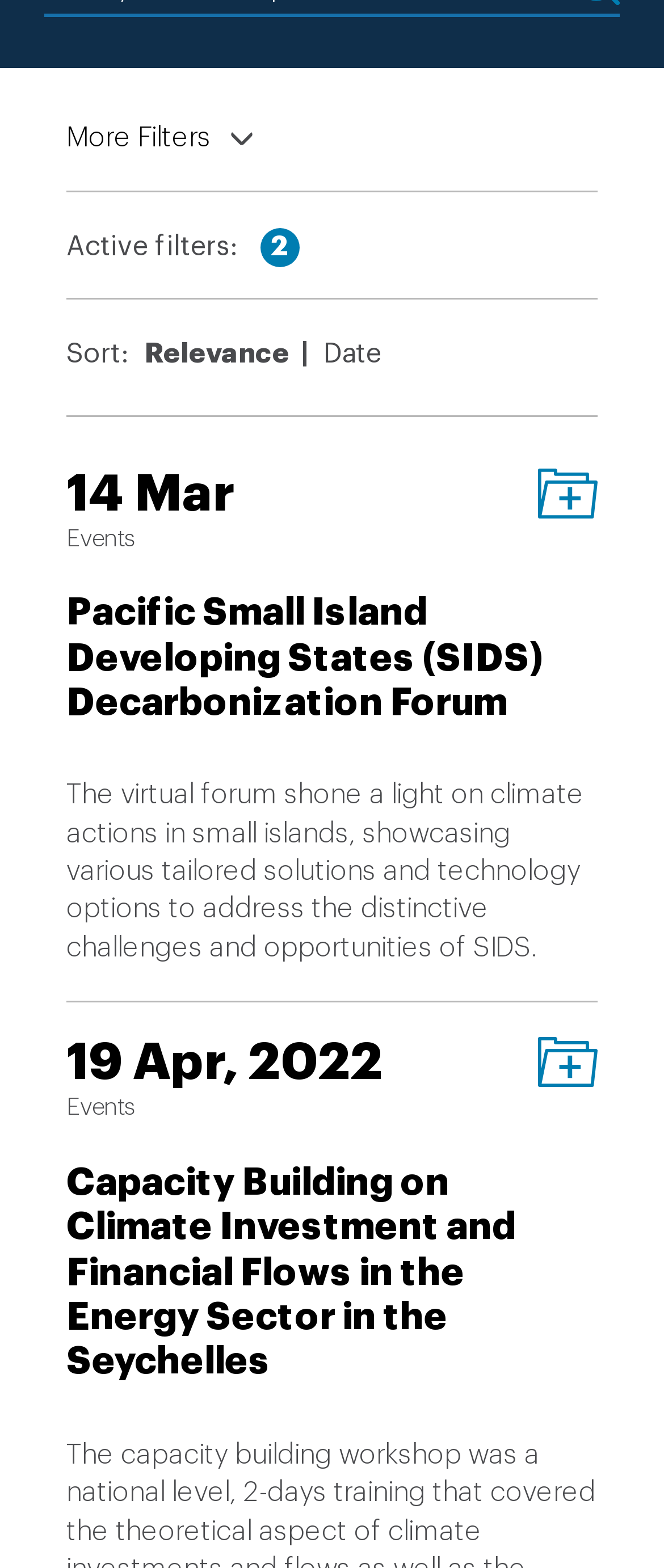With reference to the screenshot, provide a detailed response to the question below:
How many articles are displayed?

I counted the number of article elements, which are nested under the root element. There are two article elements, each containing an event description and other details.